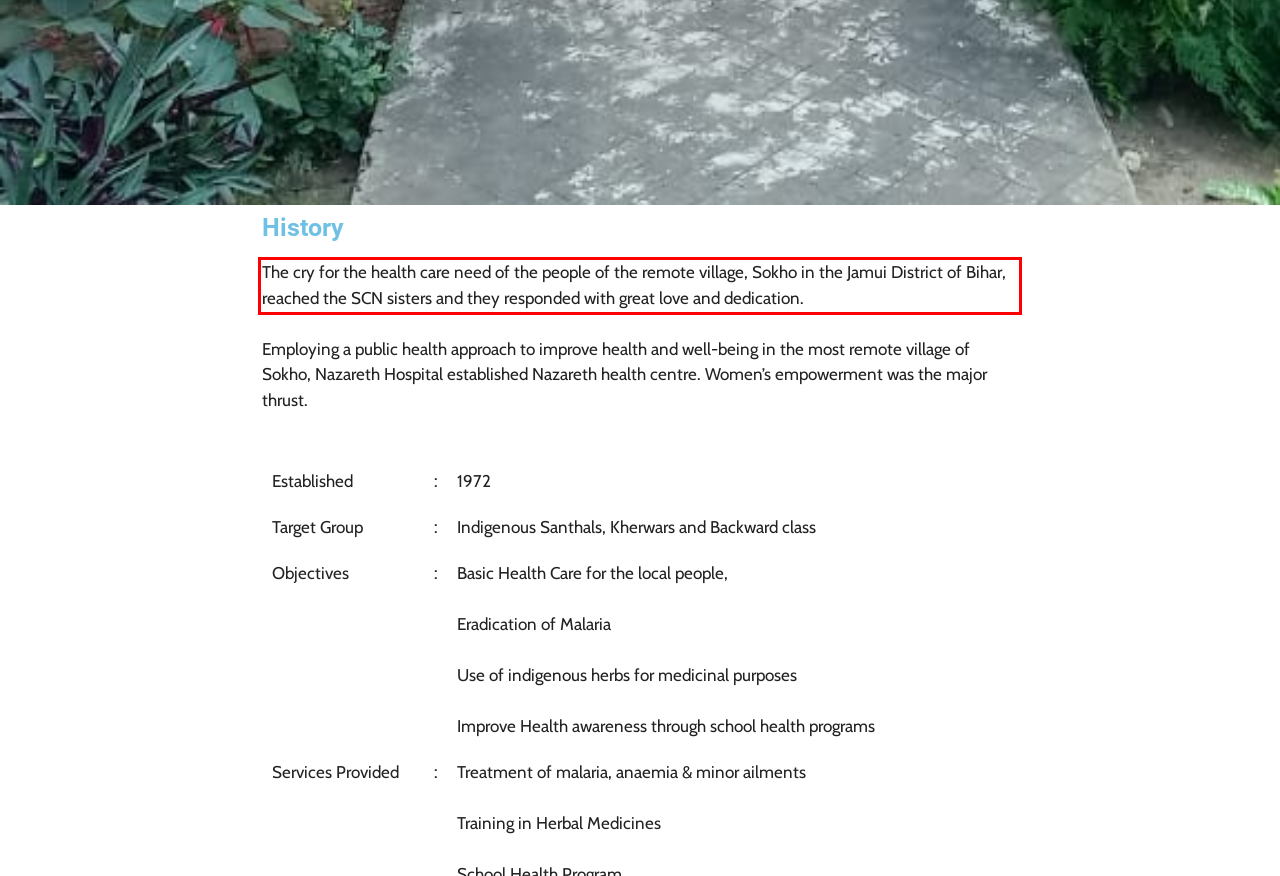The screenshot you have been given contains a UI element surrounded by a red rectangle. Use OCR to read and extract the text inside this red rectangle.

The cry for the health care need of the people of the remote village, Sokho in the Jamui District of Bihar, reached the SCN sisters and they responded with great love and dedication.